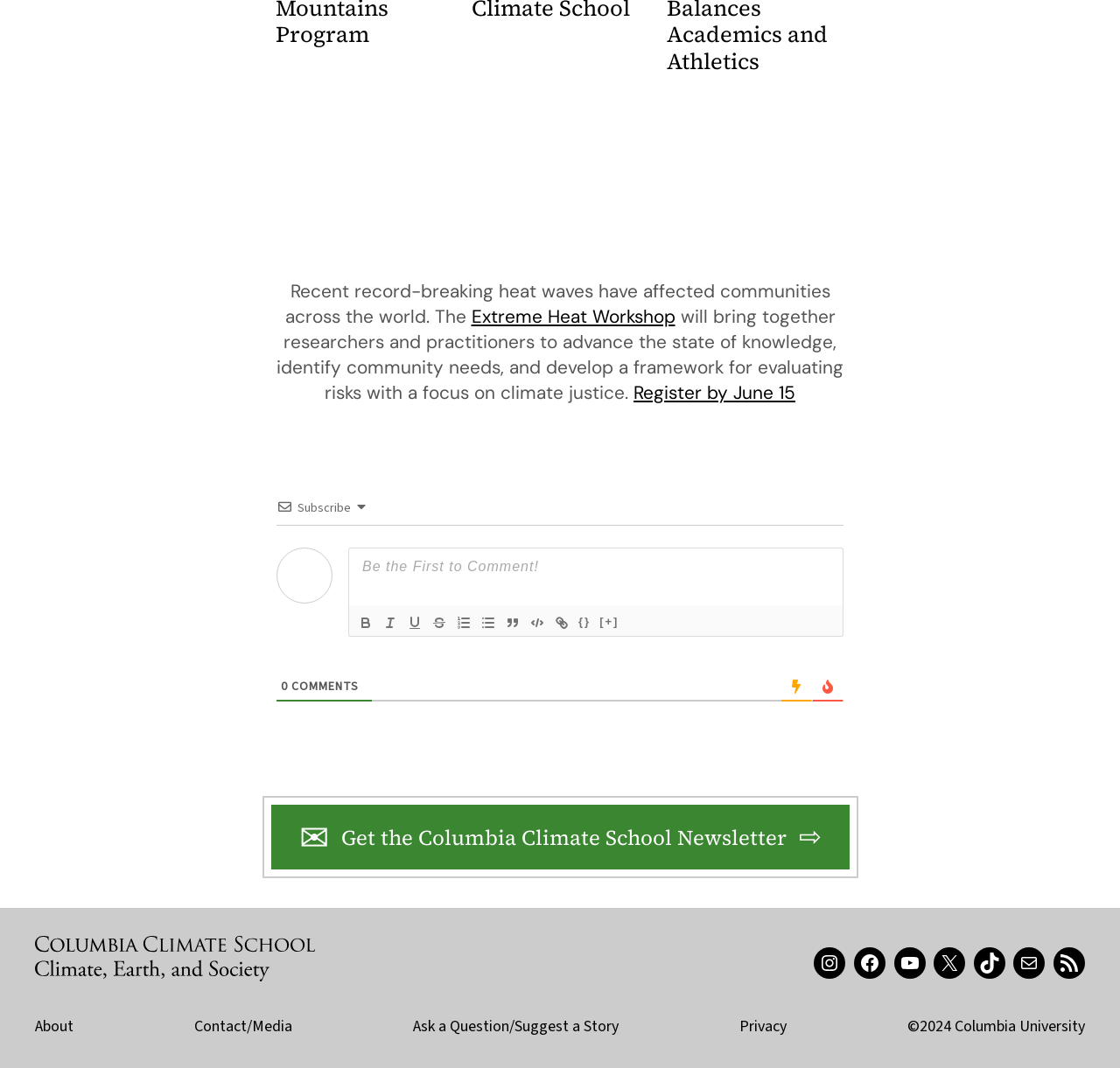What is the year mentioned in the copyright notice at the bottom of the webpage?
Please use the image to provide a one-word or short phrase answer.

2024